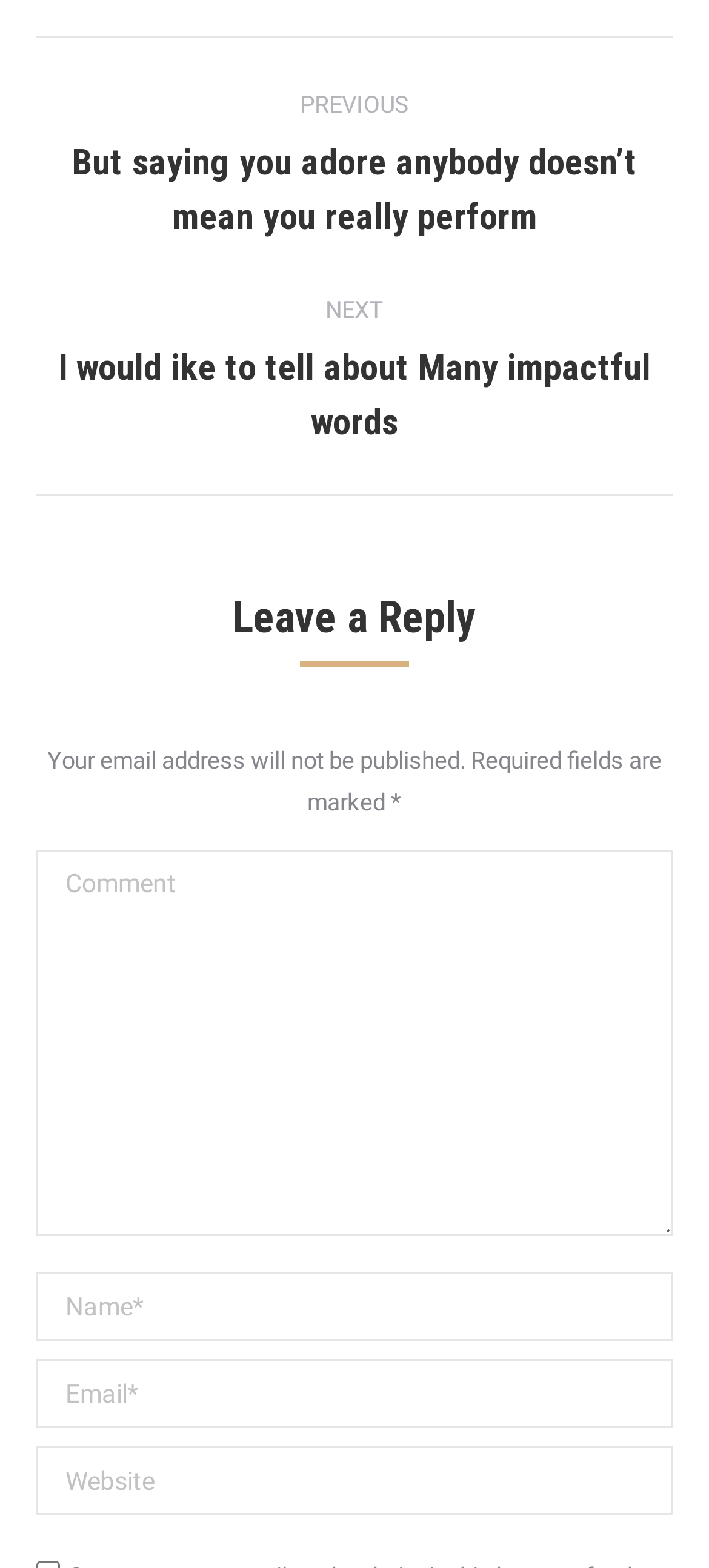Using the image as a reference, answer the following question in as much detail as possible:
What is the purpose of the 'Email' field in the comment form?

The 'Email' field is a required field in the comment form, and its presence suggests that it is intended for users to provide their email address, which can be used for contact or notification purposes.